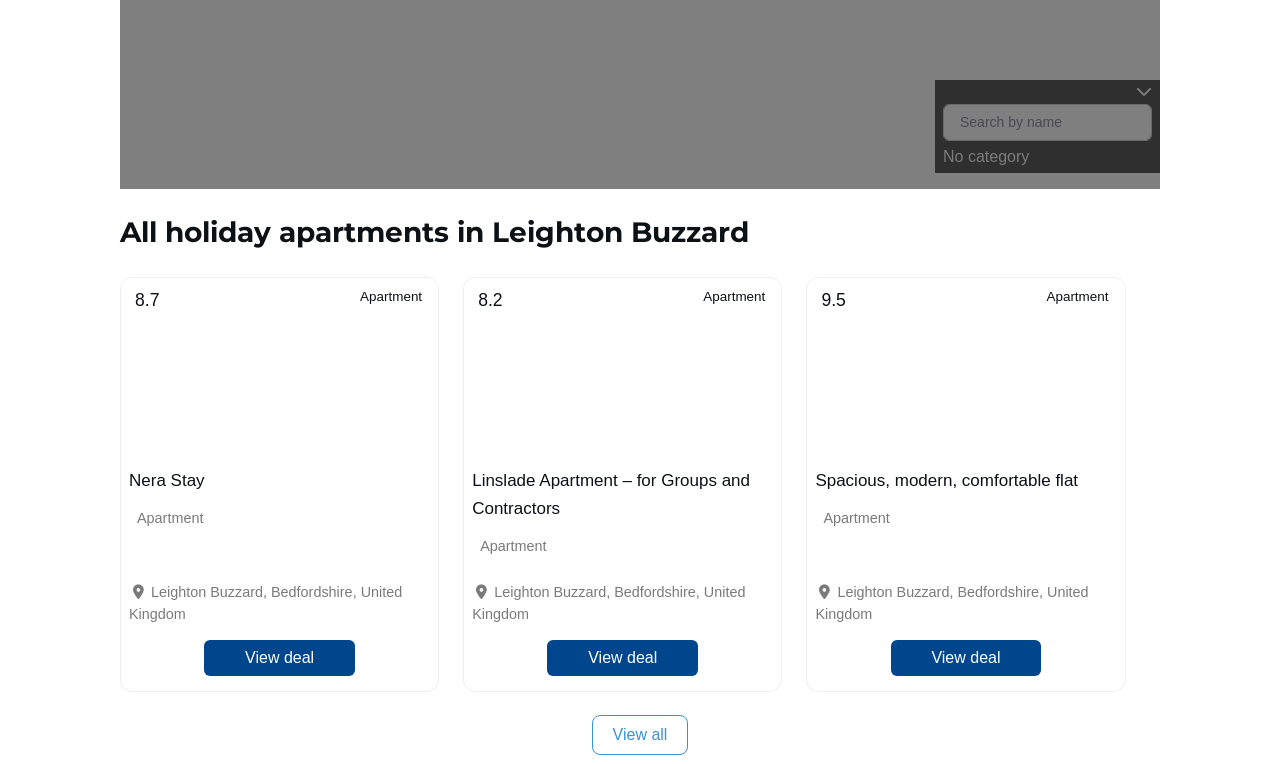Indicate the bounding box coordinates of the element that must be clicked to execute the instruction: "Search by name". The coordinates should be given as four float numbers between 0 and 1, i.e., [left, top, right, bottom].

[0.737, 0.136, 0.9, 0.184]